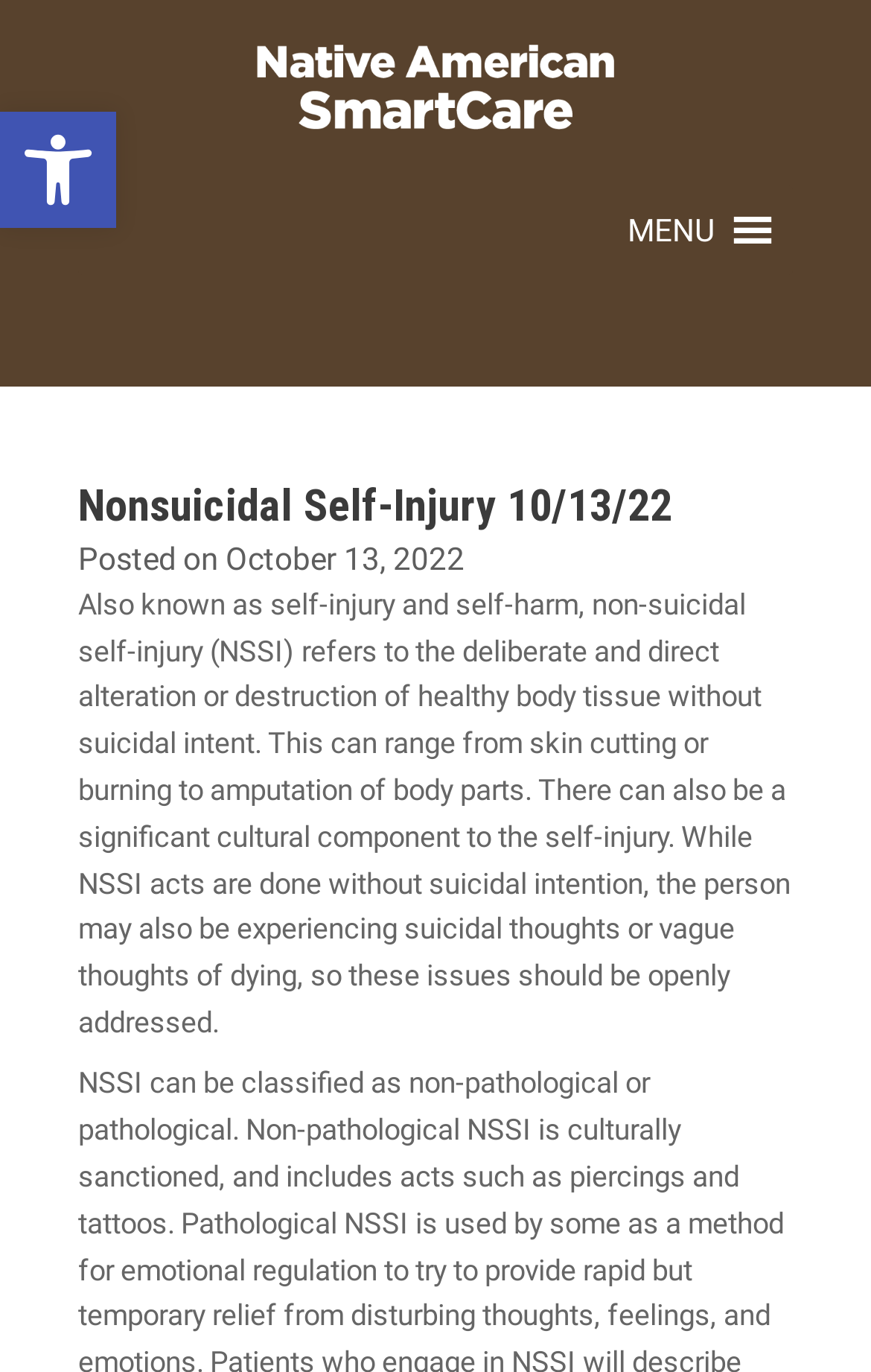Carefully examine the image and provide an in-depth answer to the question: What is the cultural component of self-injury?

According to the webpage content, there can be a significant cultural component to the self-injury, which suggests that cultural factors may play a role in self-injury behaviors.